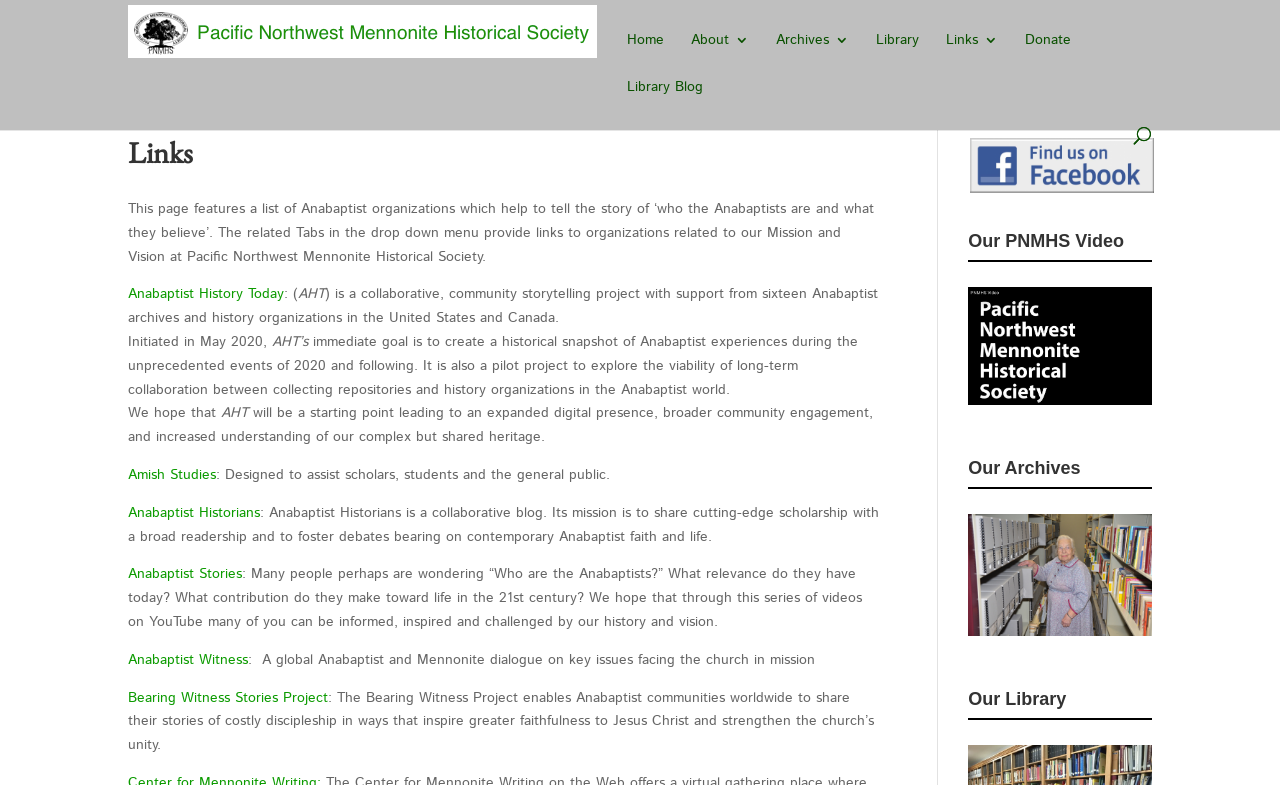Locate the bounding box coordinates of the area to click to fulfill this instruction: "Click on the 'Home' link". The bounding box should be presented as four float numbers between 0 and 1, in the order [left, top, right, bottom].

[0.49, 0.042, 0.519, 0.102]